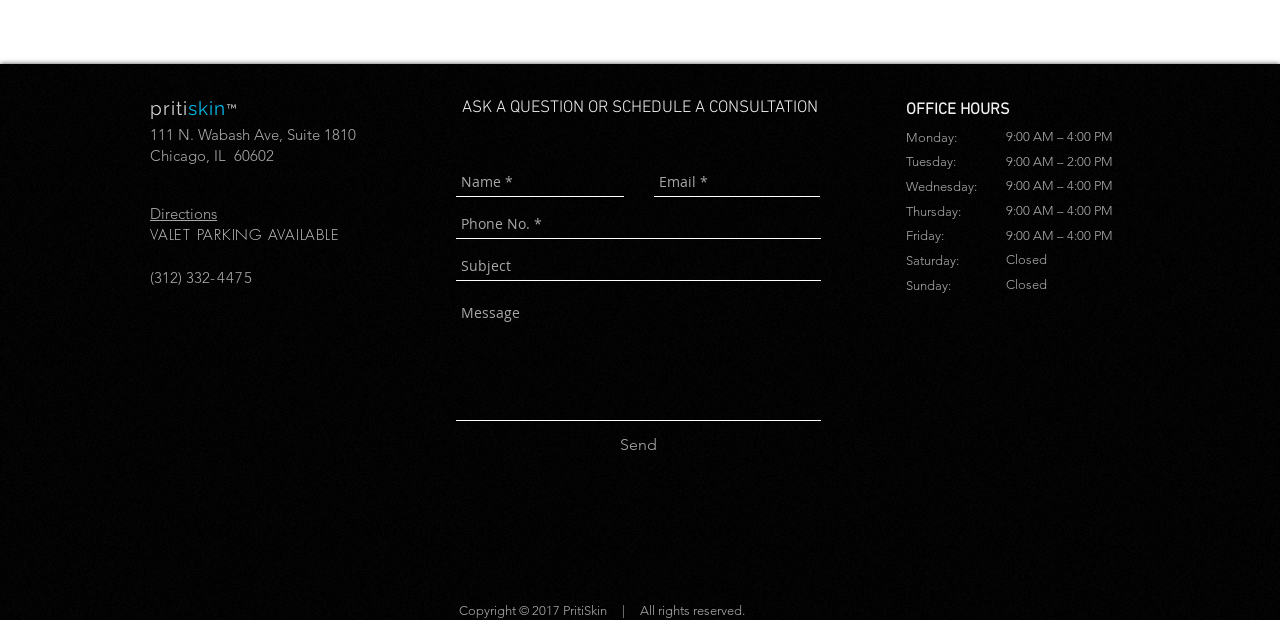Please analyze the image and give a detailed answer to the question:
What social media platforms are linked from the webpage?

I found the social media links at the bottom of the webpage, which are represented by grey icons. The icons are labeled as 'Grey Facebook Icon' and 'Grey Instagram Icon', indicating that the webpage links to Facebook and Instagram.